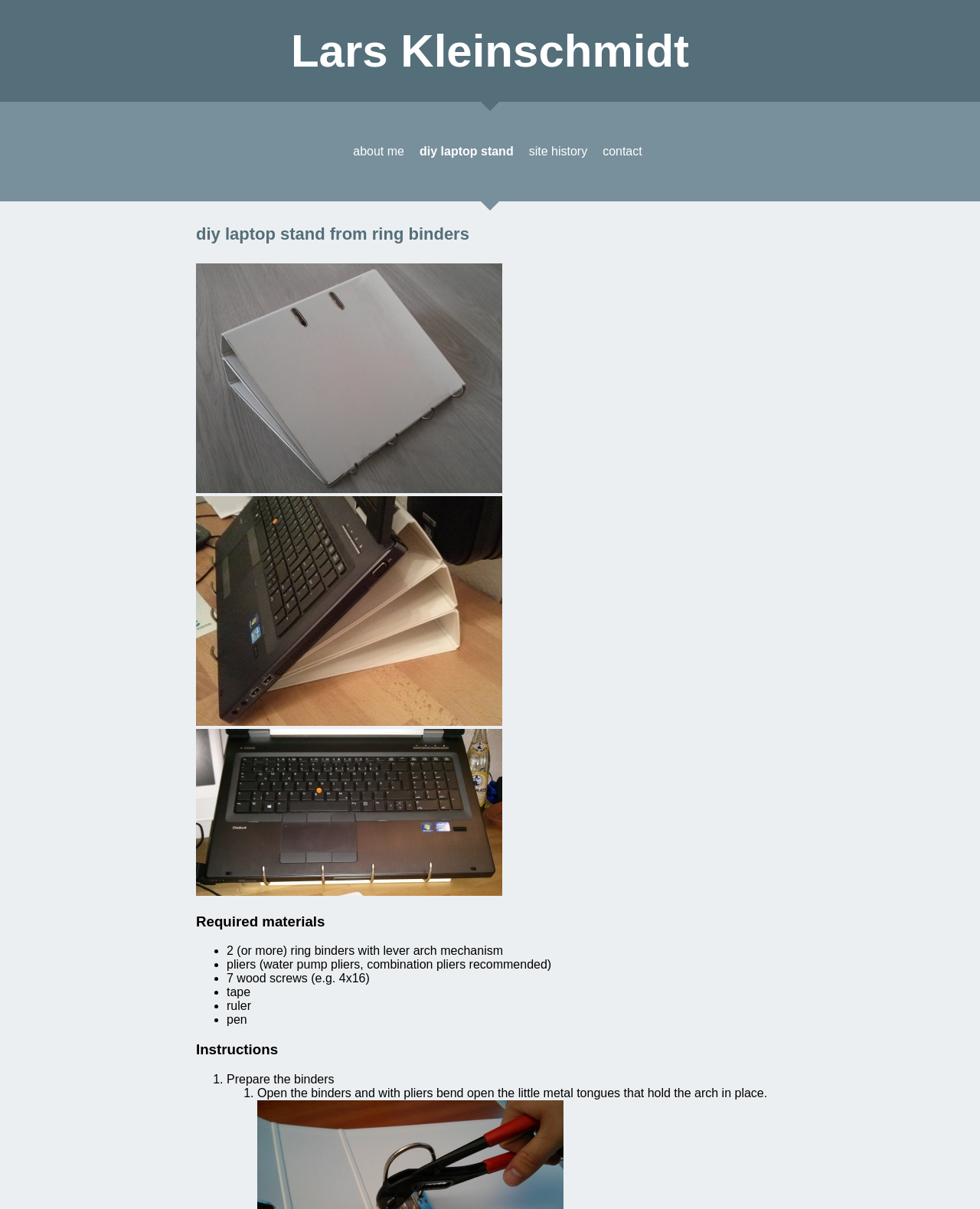Convey a detailed summary of the webpage, mentioning all key elements.

This webpage is about a DIY laptop stand made from ring binders, created by Lars Kleinschmidt. At the top, there is a heading with the author's name, followed by a row of links to other pages, including "about me", "diy laptop stand", "site history", and "contact". 

Below the links, there is a prominent heading that describes the DIY project, accompanied by three images showcasing the laptop stand from different angles: full view without a laptop, side view with a laptop, and front view with a laptop. 

The next section is dedicated to the required materials, marked by a heading and a list of items, including ring binders, pliers, wood screws, tape, ruler, and pen. Each item is preceded by a bullet point.

Finally, the webpage provides instructions on how to build the laptop stand, divided into numbered steps. The first step is to prepare the binders, which involves opening them and bending the metal tongues that hold the arch in place using pliers.